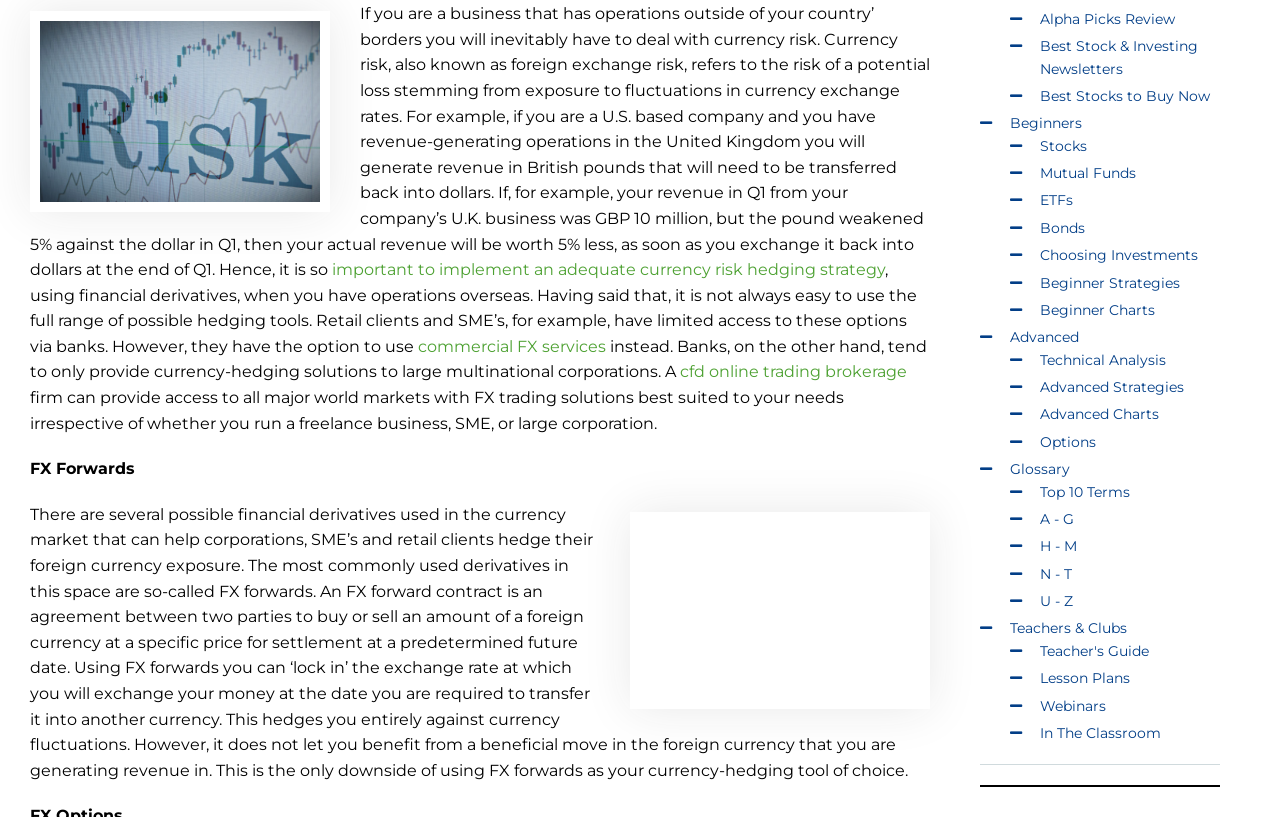Bounding box coordinates are to be given in the format (top-left x, top-left y, bottom-right x, bottom-right y). All values must be floating point numbers between 0 and 1. Provide the bounding box coordinate for the UI element described as: Best Stock & Investing Newsletters

[0.812, 0.045, 0.936, 0.095]